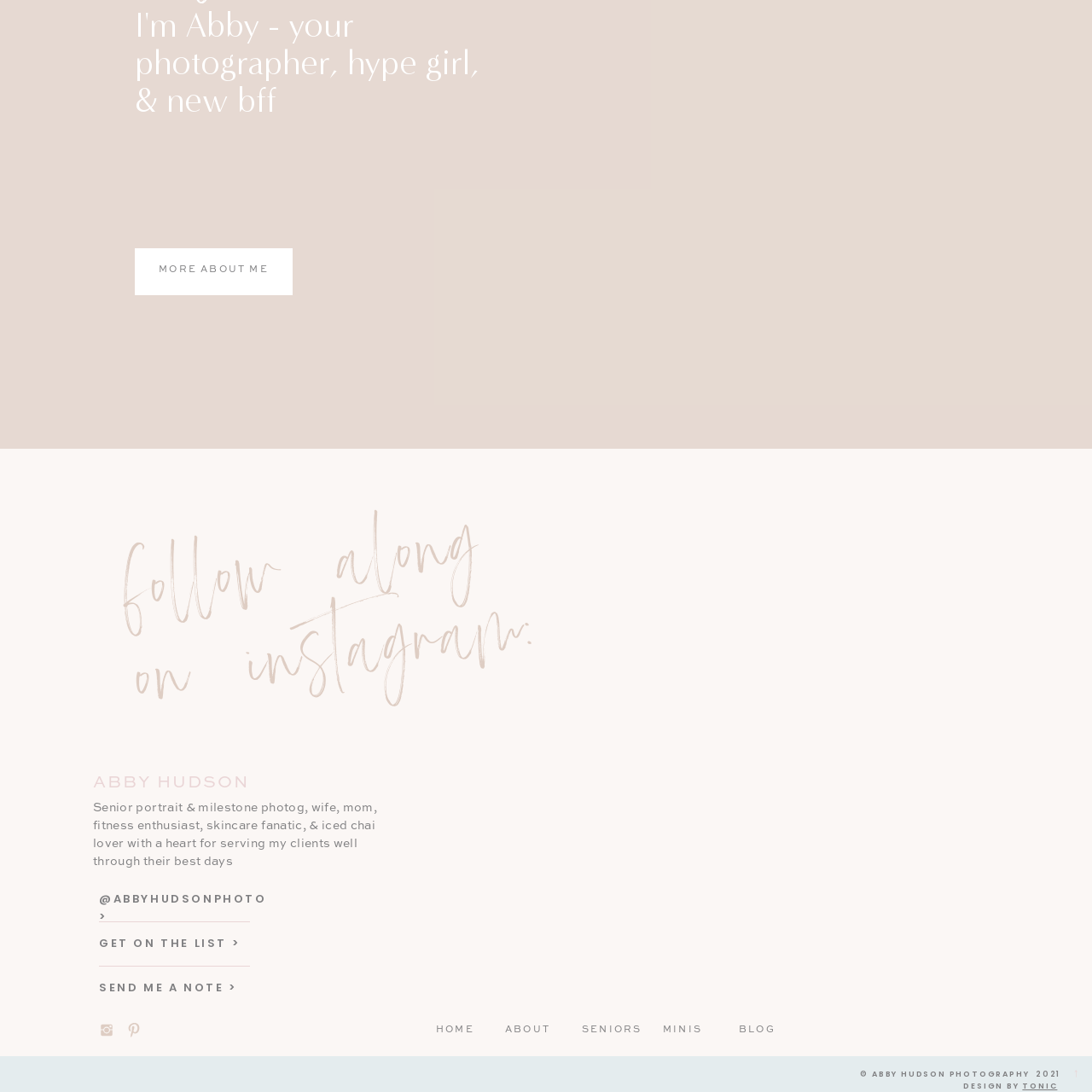Who is the photographer mentioned in the context?
Examine the image within the red bounding box and give a comprehensive response.

The context surrounding the image includes references to Abby Hudson, a photographer who celebrates milestones and special moments in life through her lens, showcasing her work and engaging with her community.